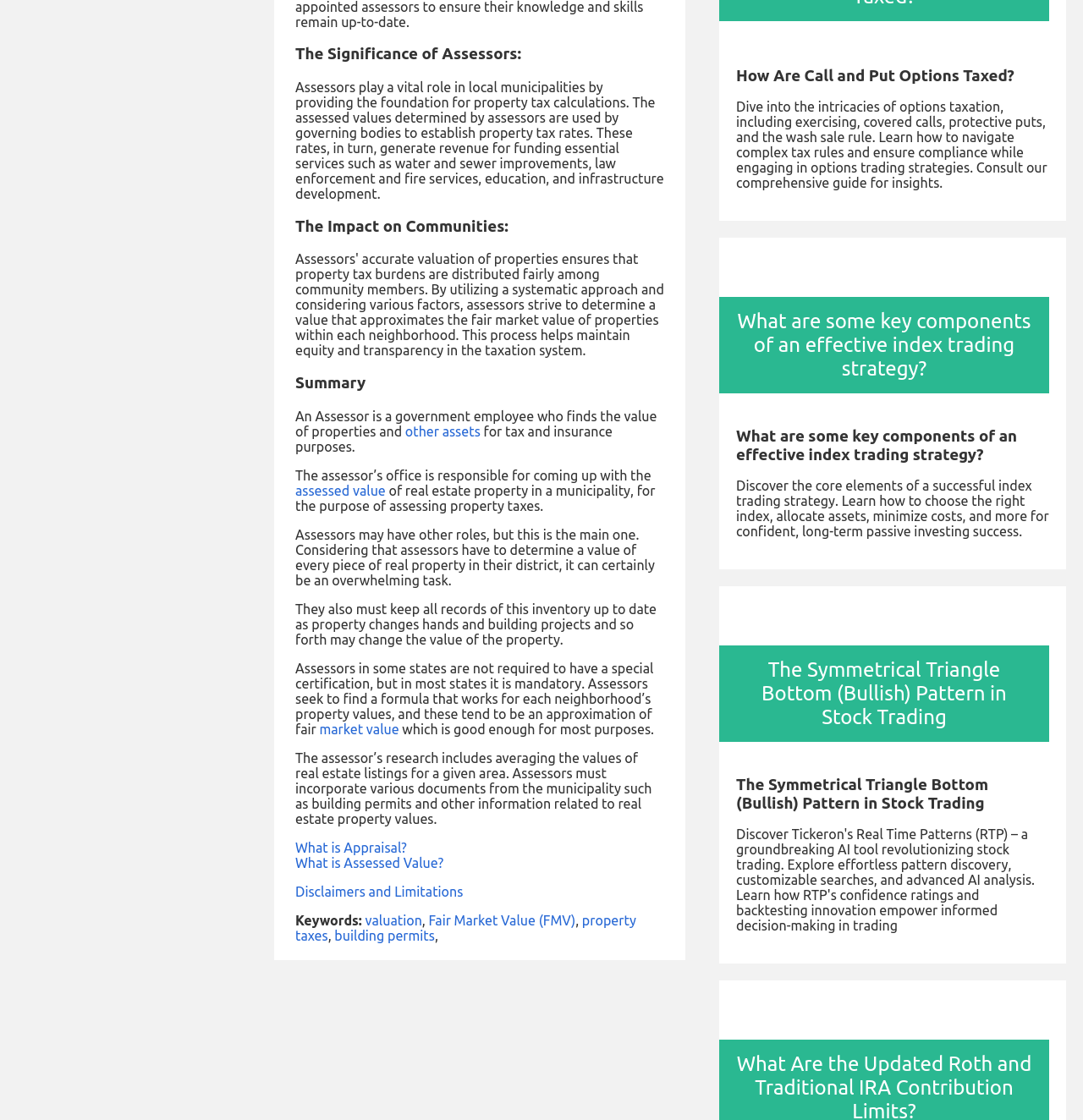Find the bounding box coordinates of the element's region that should be clicked in order to follow the given instruction: "Explore 'Technical Analysis and Trading'". The coordinates should consist of four float numbers between 0 and 1, i.e., [left, top, right, bottom].

[0.016, 0.235, 0.187, 0.248]